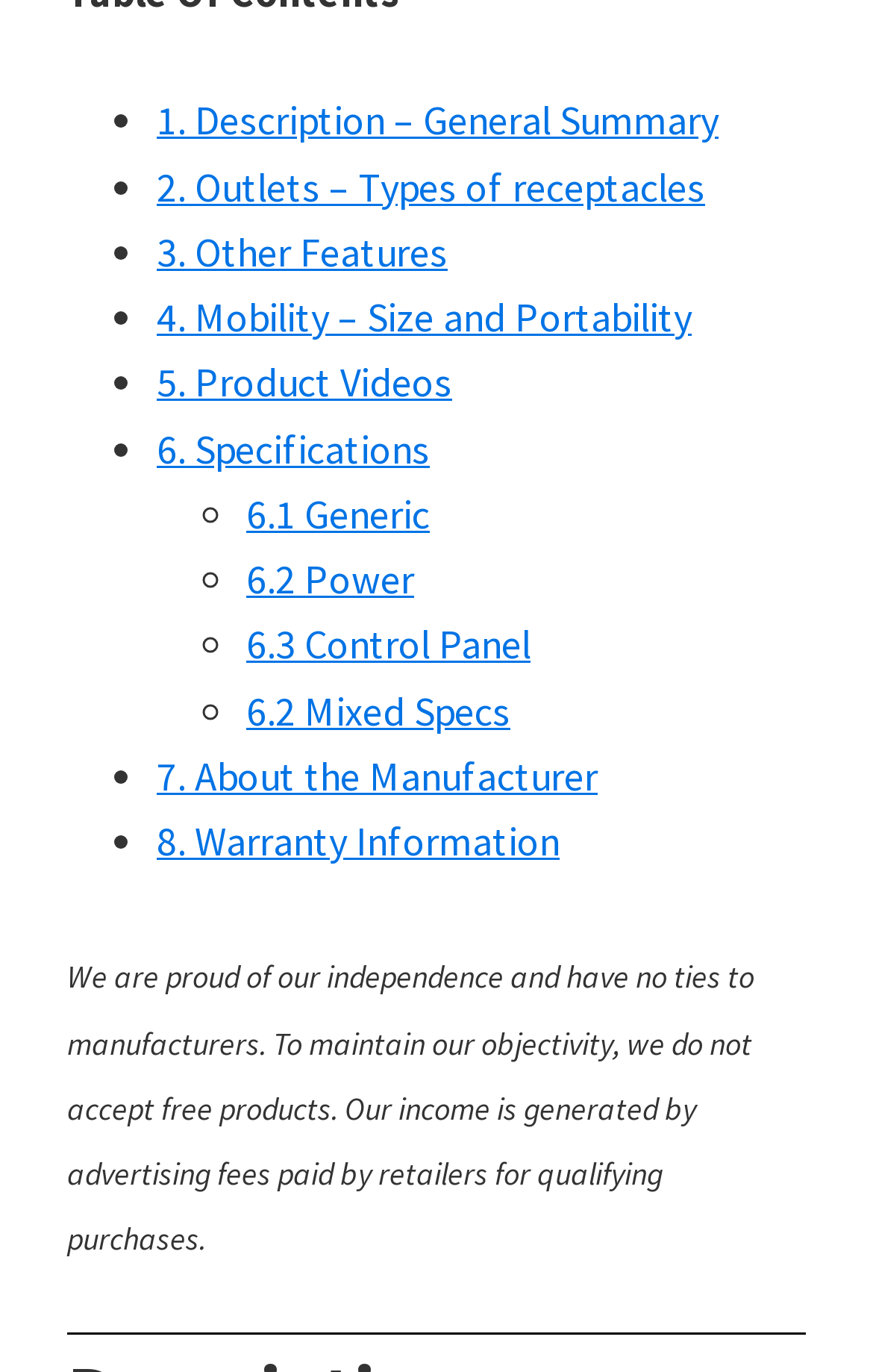Identify the bounding box coordinates of the region that needs to be clicked to carry out this instruction: "view 6. Specifications". Provide these coordinates as four float numbers ranging from 0 to 1, i.e., [left, top, right, bottom].

[0.179, 0.308, 0.492, 0.345]